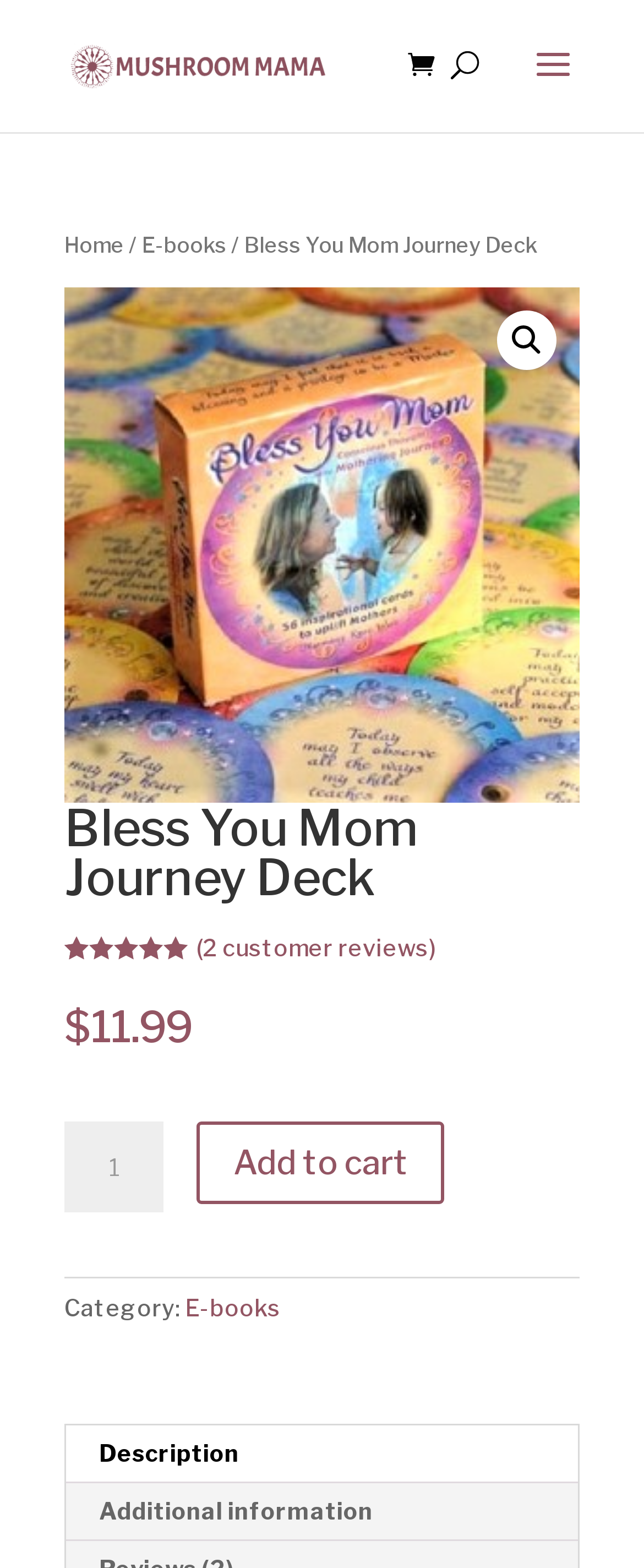Given the description: "Add to cart", determine the bounding box coordinates of the UI element. The coordinates should be formatted as four float numbers between 0 and 1, [left, top, right, bottom].

[0.306, 0.715, 0.69, 0.767]